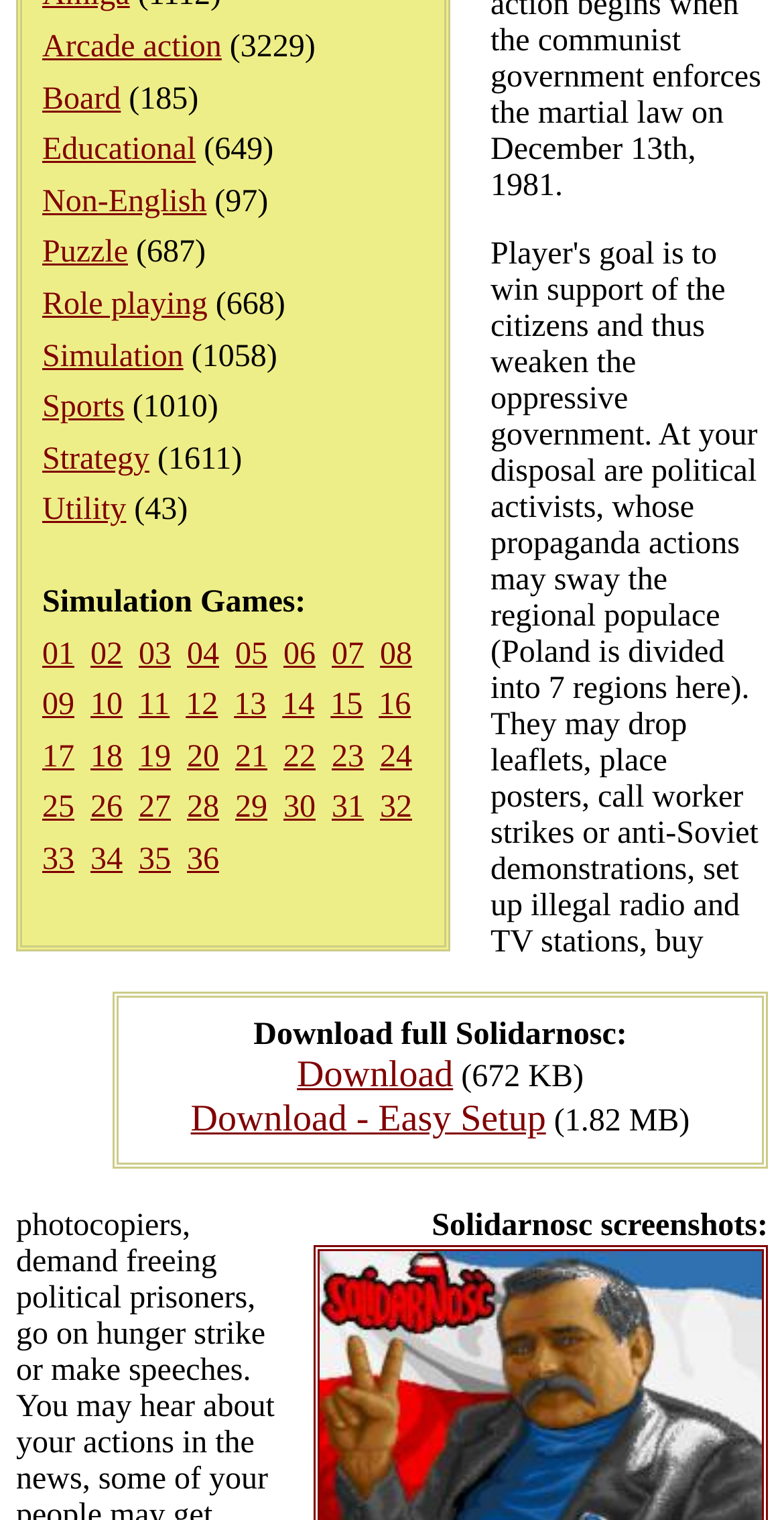Determine the bounding box for the HTML element described here: "Strategy". The coordinates should be given as [left, top, right, bottom] with each number being a float between 0 and 1.

[0.054, 0.291, 0.191, 0.313]